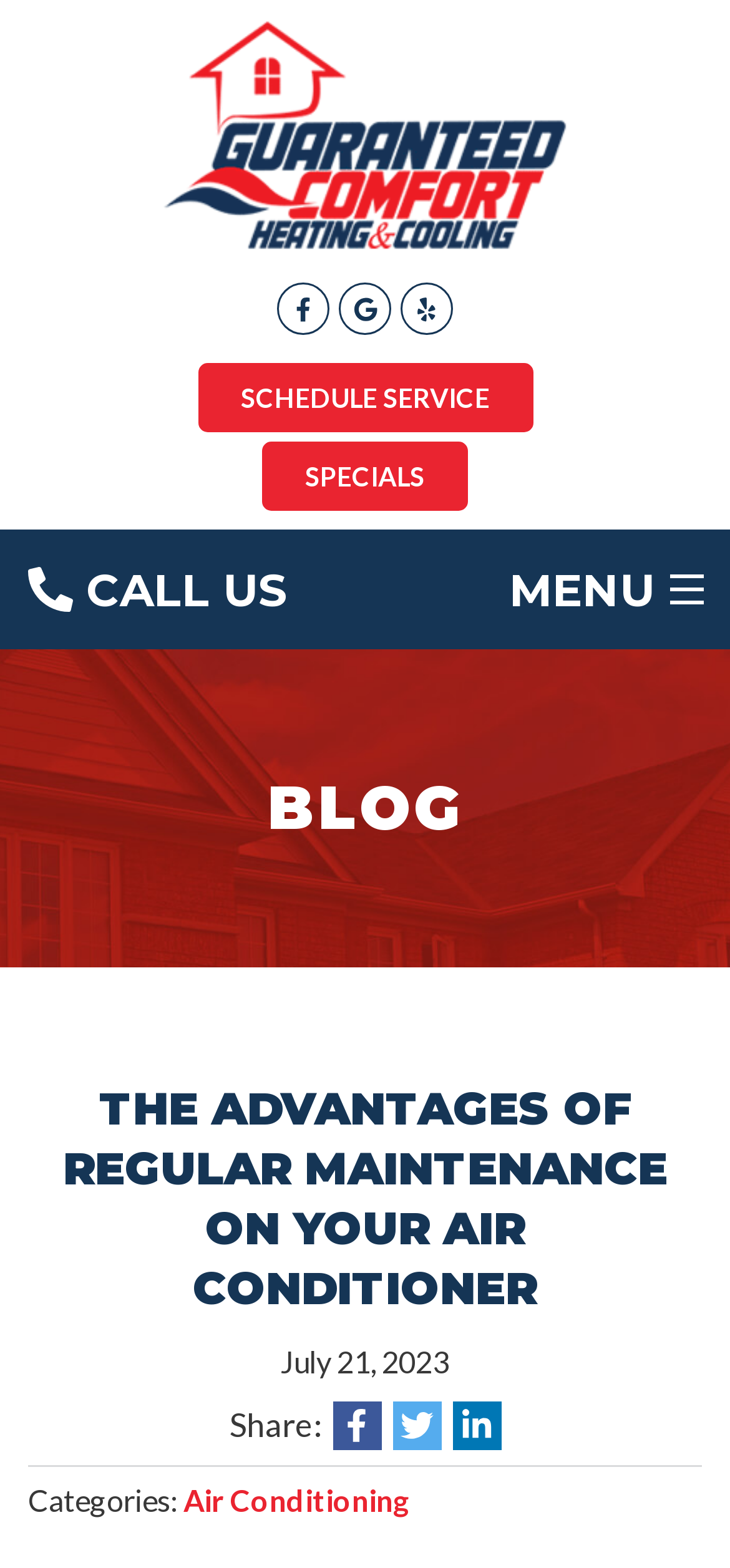Please answer the following question as detailed as possible based on the image: 
How many call-to-action buttons are in the top section?

I counted the call-to-action buttons in the top section, which are 'SCHEDULE SERVICE', 'SPECIALS', and 'CALL US'. There are 3 call-to-action buttons in total.